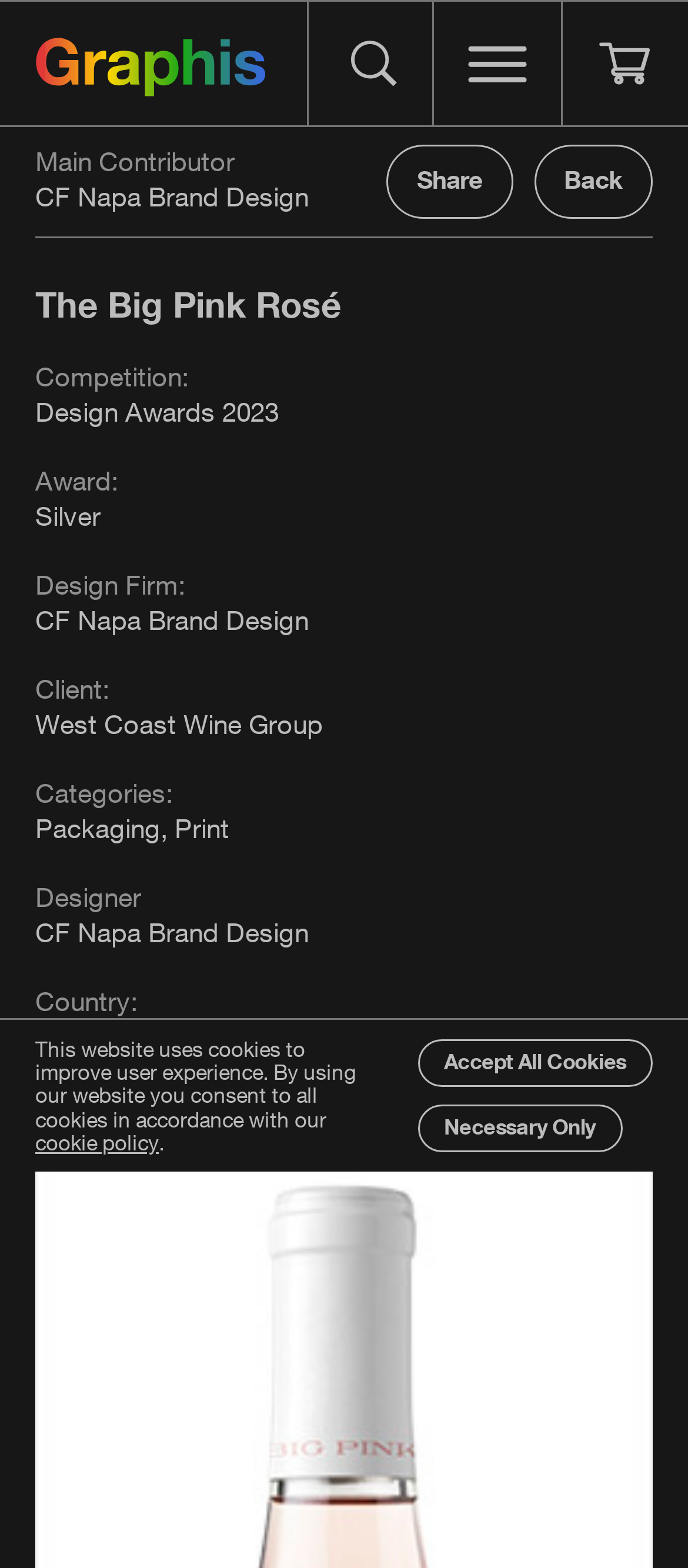Construct a comprehensive description capturing every detail on the webpage.

The webpage appears to be a portfolio page for a design project called "The Big Pink Rosé" on the Graphis platform. At the top left, there is a link and an image, which seems to be a logo or a navigation element. To the right of this, there are three buttons, each with an image, likely representing different actions or navigation options.

Below these elements, there is a section with several lines of text, including the main contributor, CF Napa Brand Design, and the project title, "The Big Pink Rosé", which is also a heading. This section also includes information about the competition, award, design firm, client, categories, designer, and country.

On the right side of this section, there are two buttons, "Share" and "Back". Further down, there is a notice about the website's use of cookies, with a link to the cookie policy and two buttons to manage cookie preferences, "Accept All Cookies" and "Necessary Only".